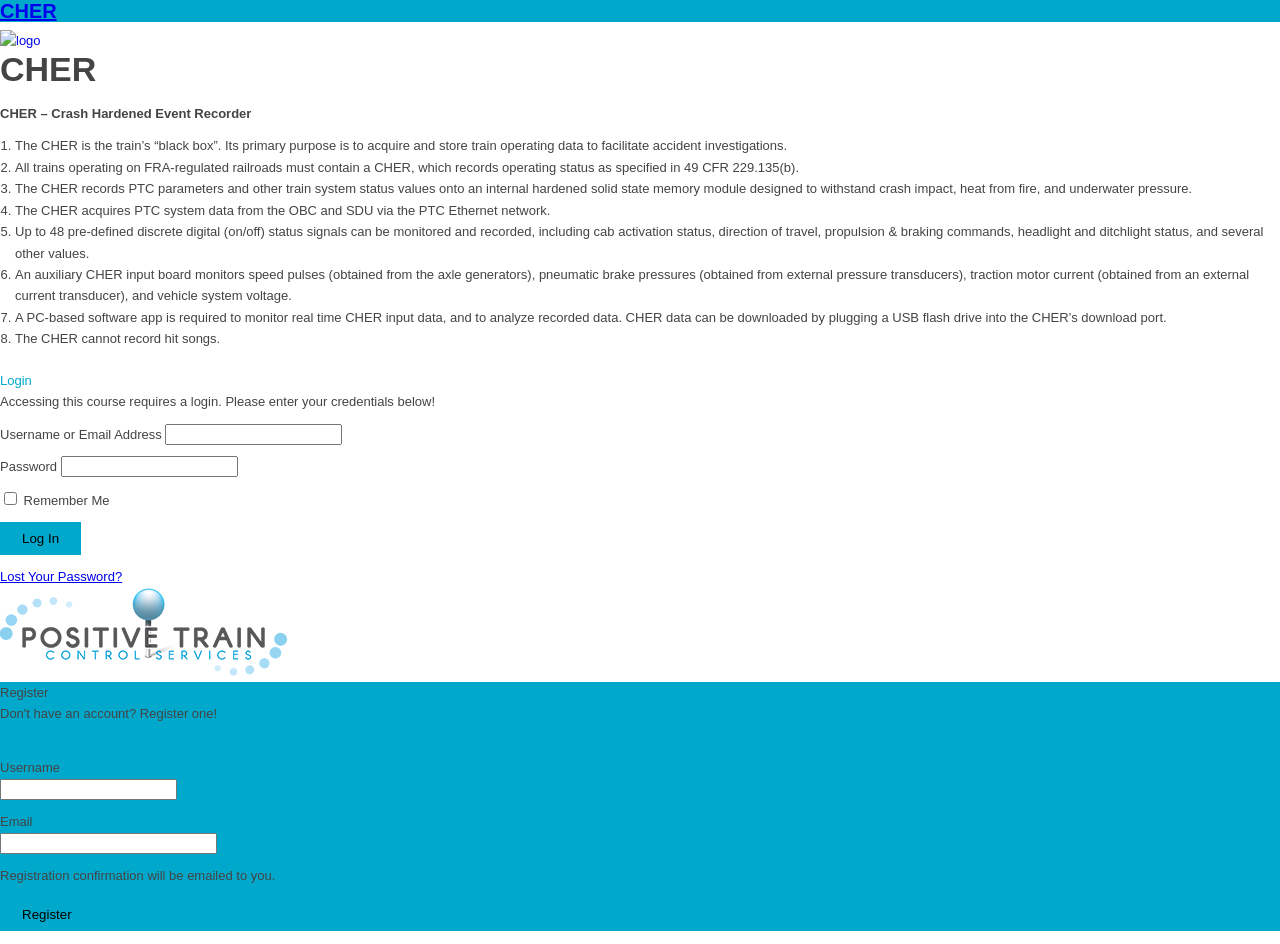What is the primary purpose of CHER?
Using the image, answer in one word or phrase.

acquire and store train operating data